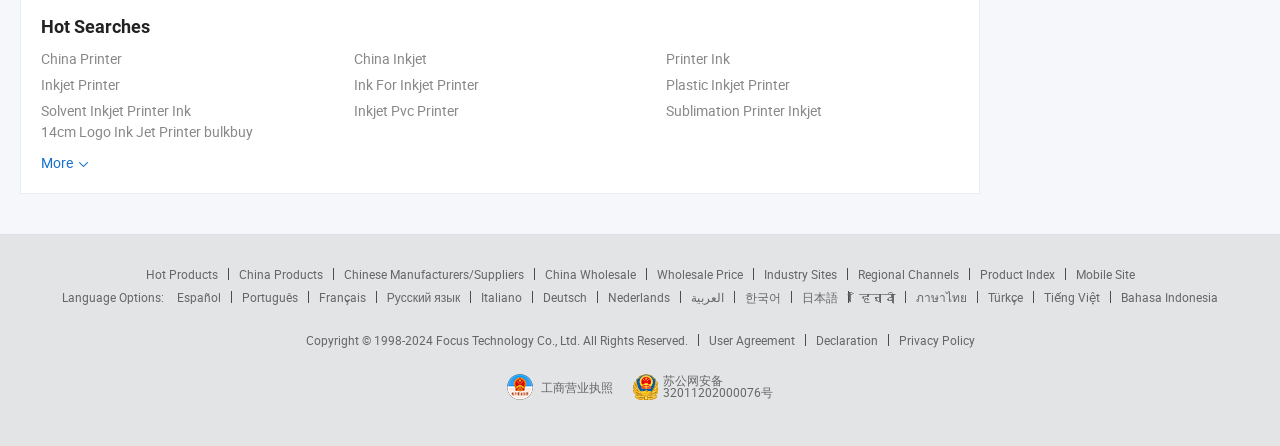Given the element description "Bahasa Indonesia", identify the bounding box of the corresponding UI element.

[0.876, 0.647, 0.952, 0.683]